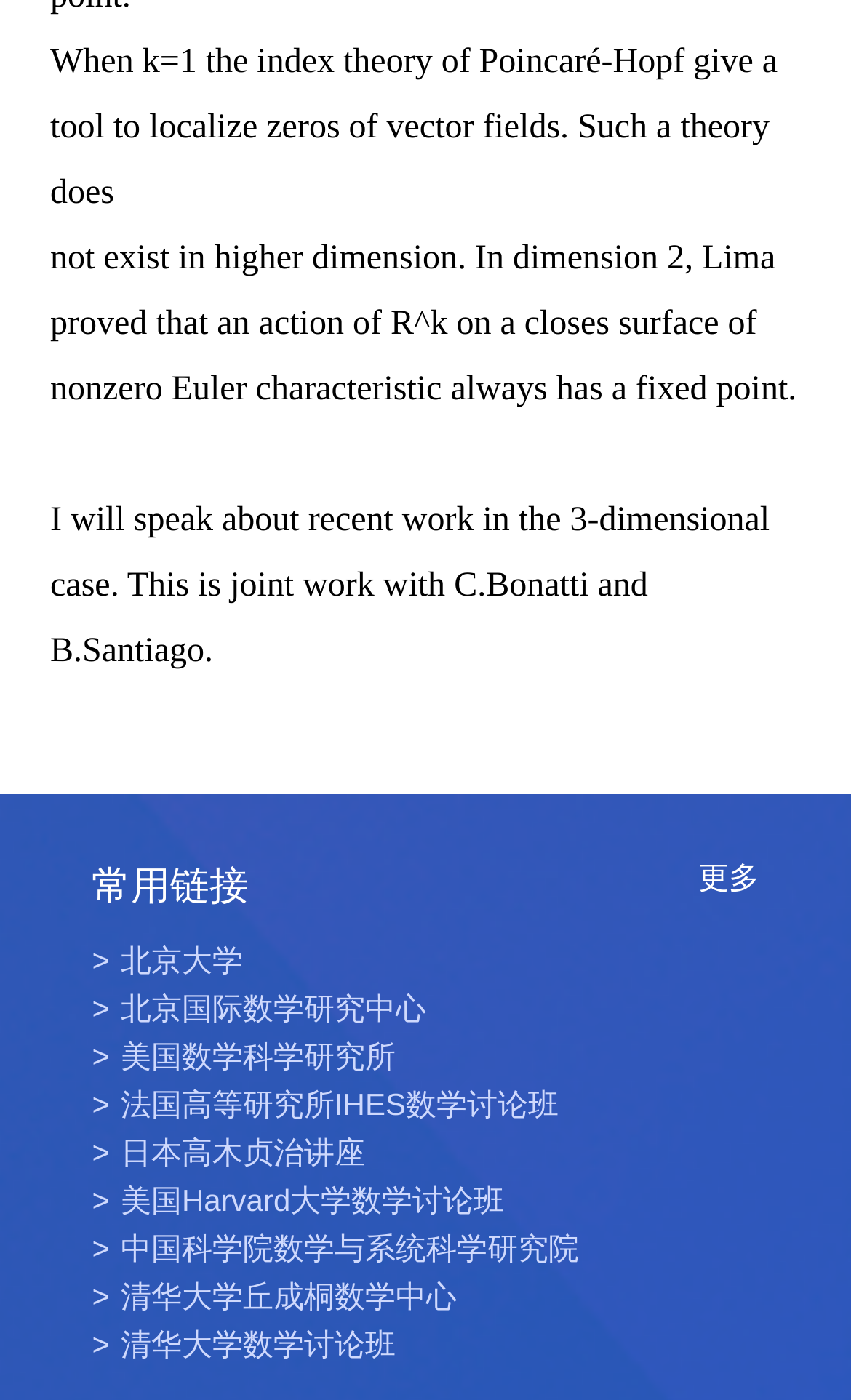Give the bounding box coordinates for the element described as: "更多".

[0.82, 0.614, 0.892, 0.642]